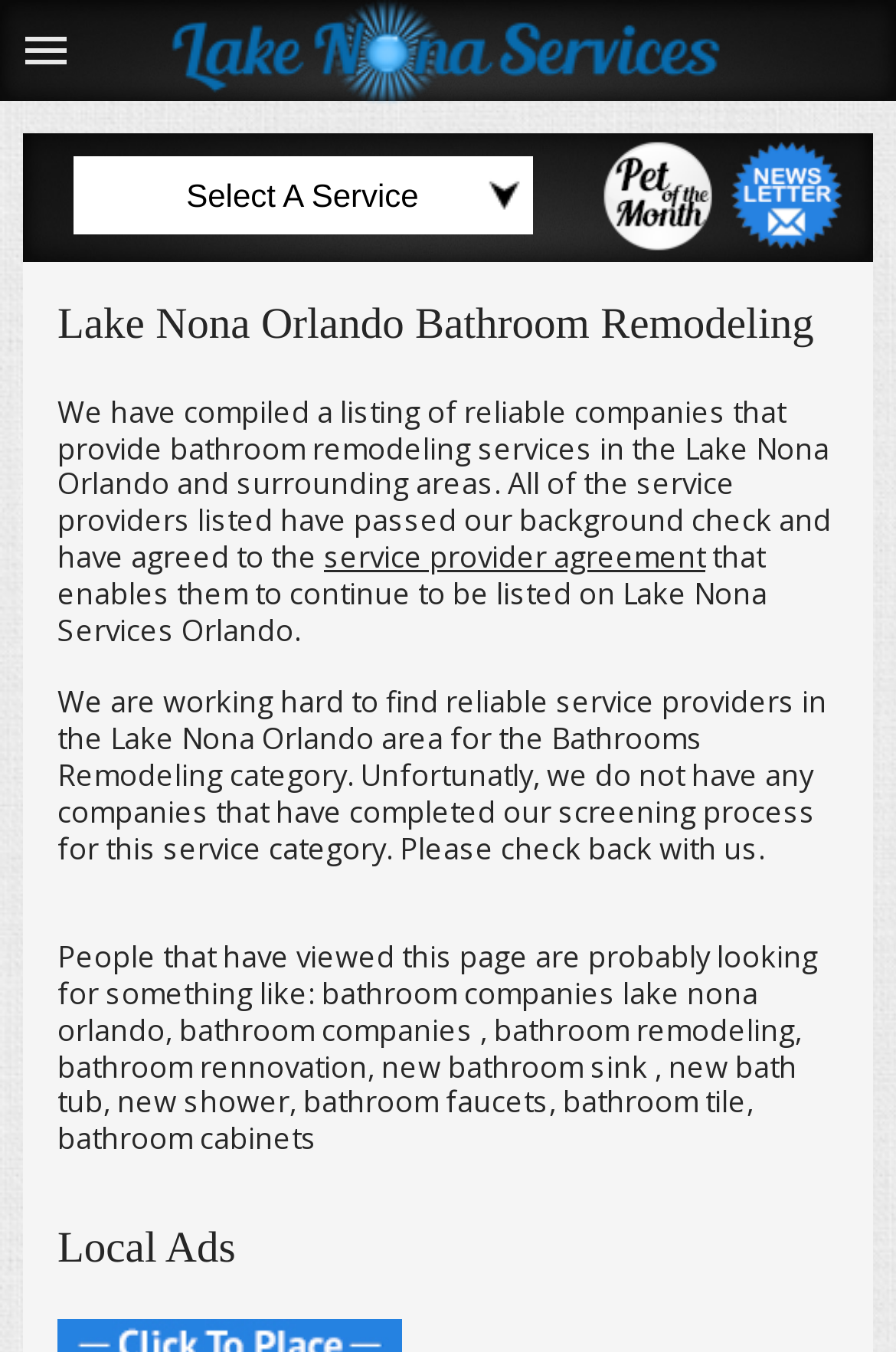Using a single word or phrase, answer the following question: 
What is the current status of bathroom remodeling service providers?

No companies listed